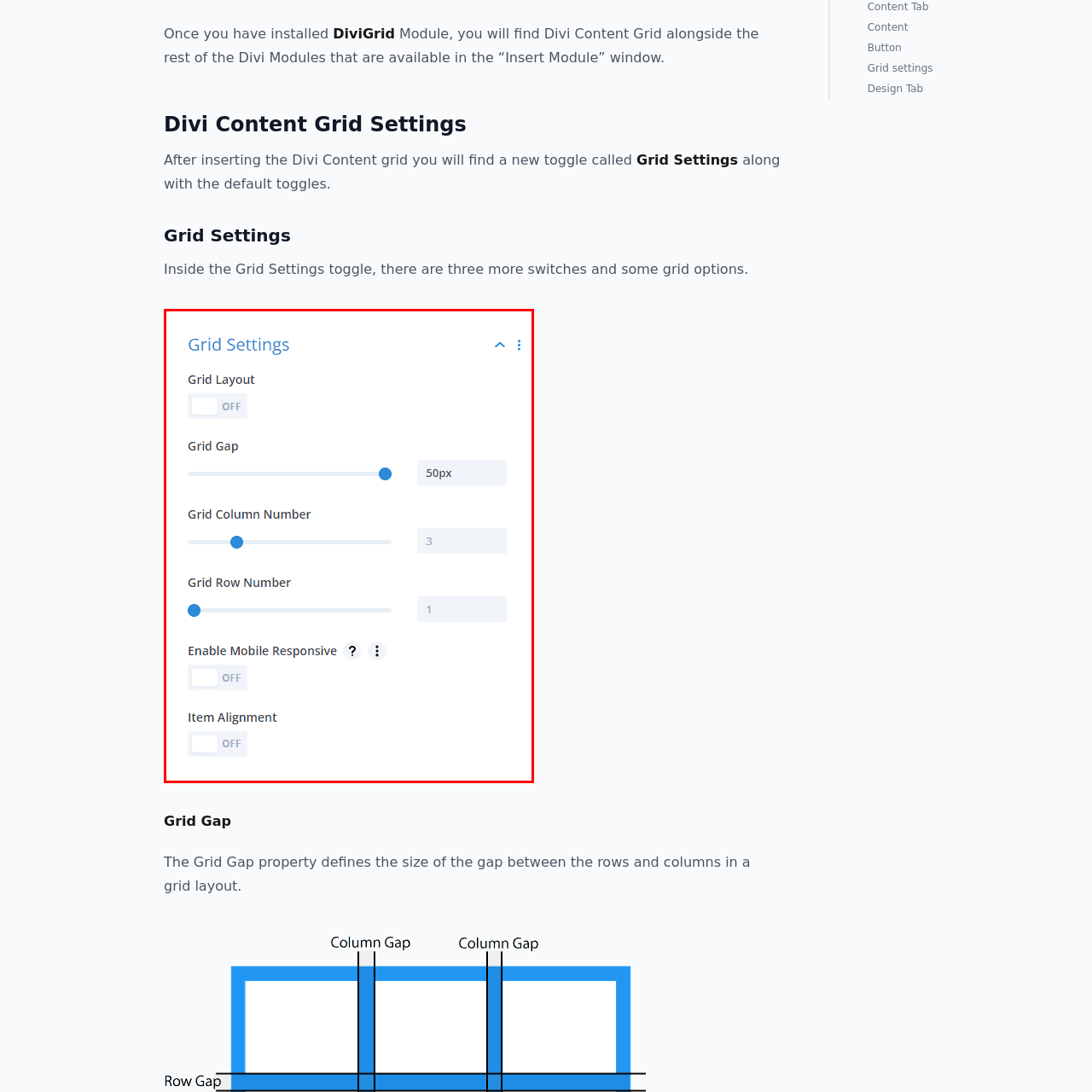Is the grid layout responsive on mobile devices?
Focus on the content inside the red bounding box and offer a detailed explanation.

The 'Enable Mobile Responsive' toggle option is used to make the grid layout responsive on mobile devices. Since the toggle is not activated, the grid layout is not currently responsive on mobile devices.